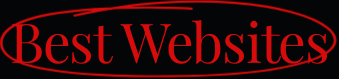Produce a meticulous caption for the image.

The image features the phrase "Best Websites" prominently displayed in a bold, red font, enclosed within a stylish, elliptical underline. This visually striking design complements the heading "We Create the Best Websites," suggesting a strong focus on high-quality web development. Positioned within a section about providing satisfying and robust website design services, the image likely conveys the company’s commitment to excellence in creating top-tier websites tailored to clients' needs. This artistic representation emphasizes the message of quality and professionalism that Fortune IT Corp aims to project in its digital offerings.